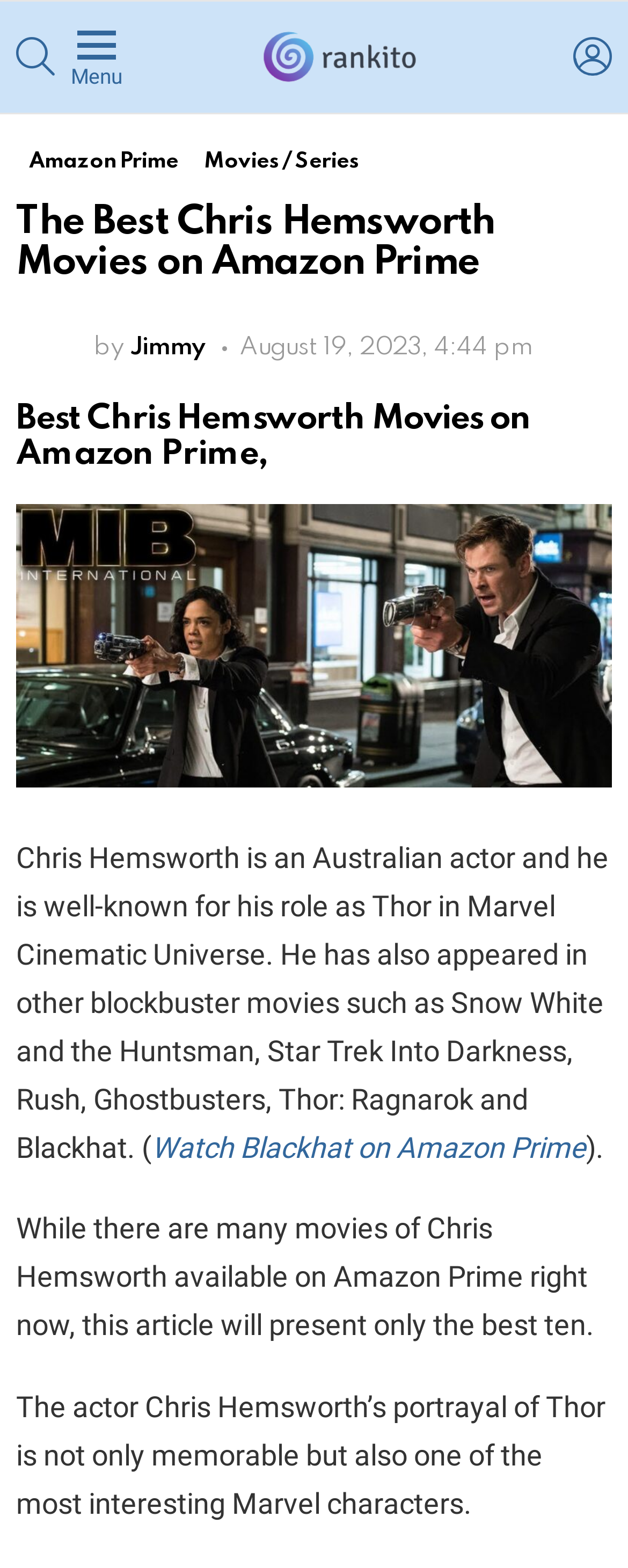What is the date of publication of this article?
Use the information from the image to give a detailed answer to the question.

The webpage displays the date and time of publication as 'August 19, 2023, 4:44 pm', which indicates when the article was published.